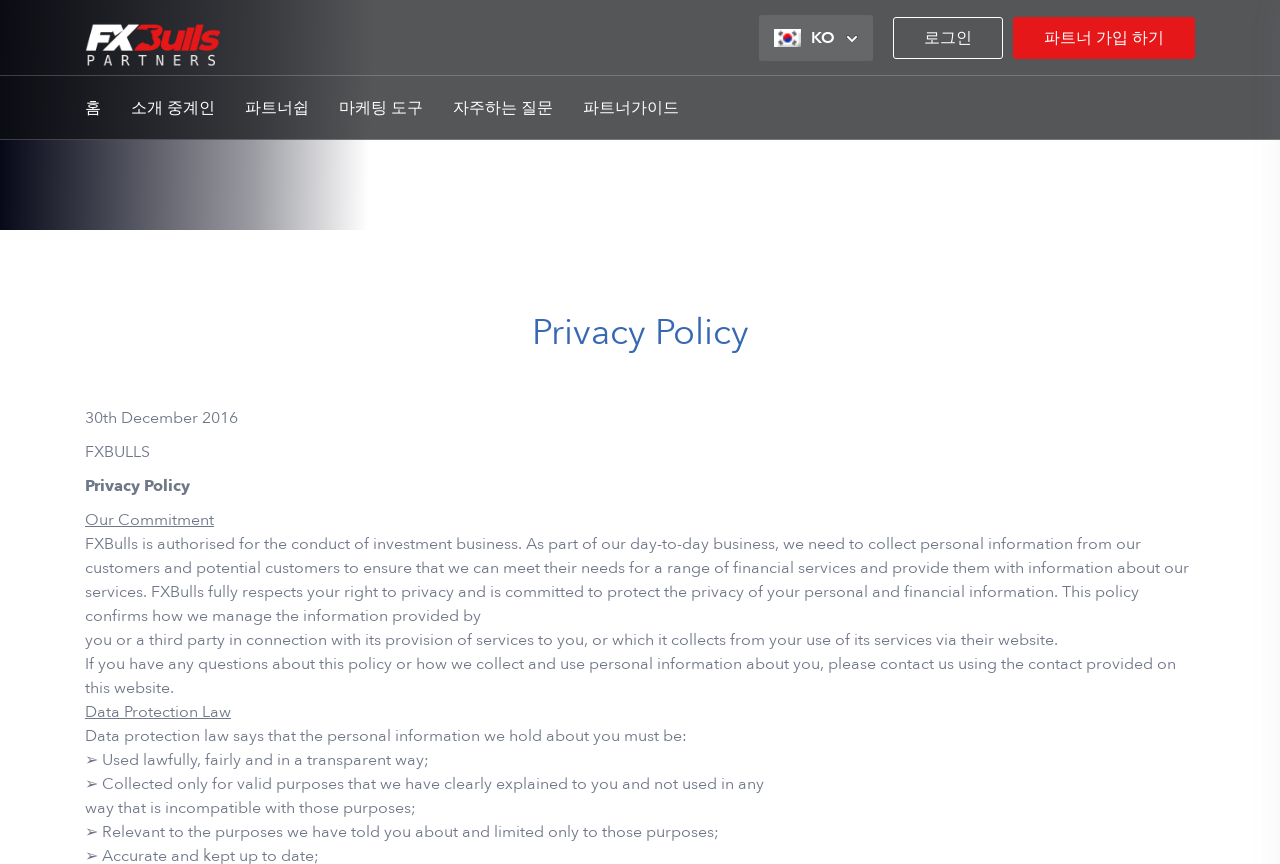Find the bounding box coordinates of the clickable region needed to perform the following instruction: "Select the 파트너 가입 하기 tab". The coordinates should be provided as four float numbers between 0 and 1, i.e., [left, top, right, bottom].

[0.791, 0.02, 0.934, 0.068]